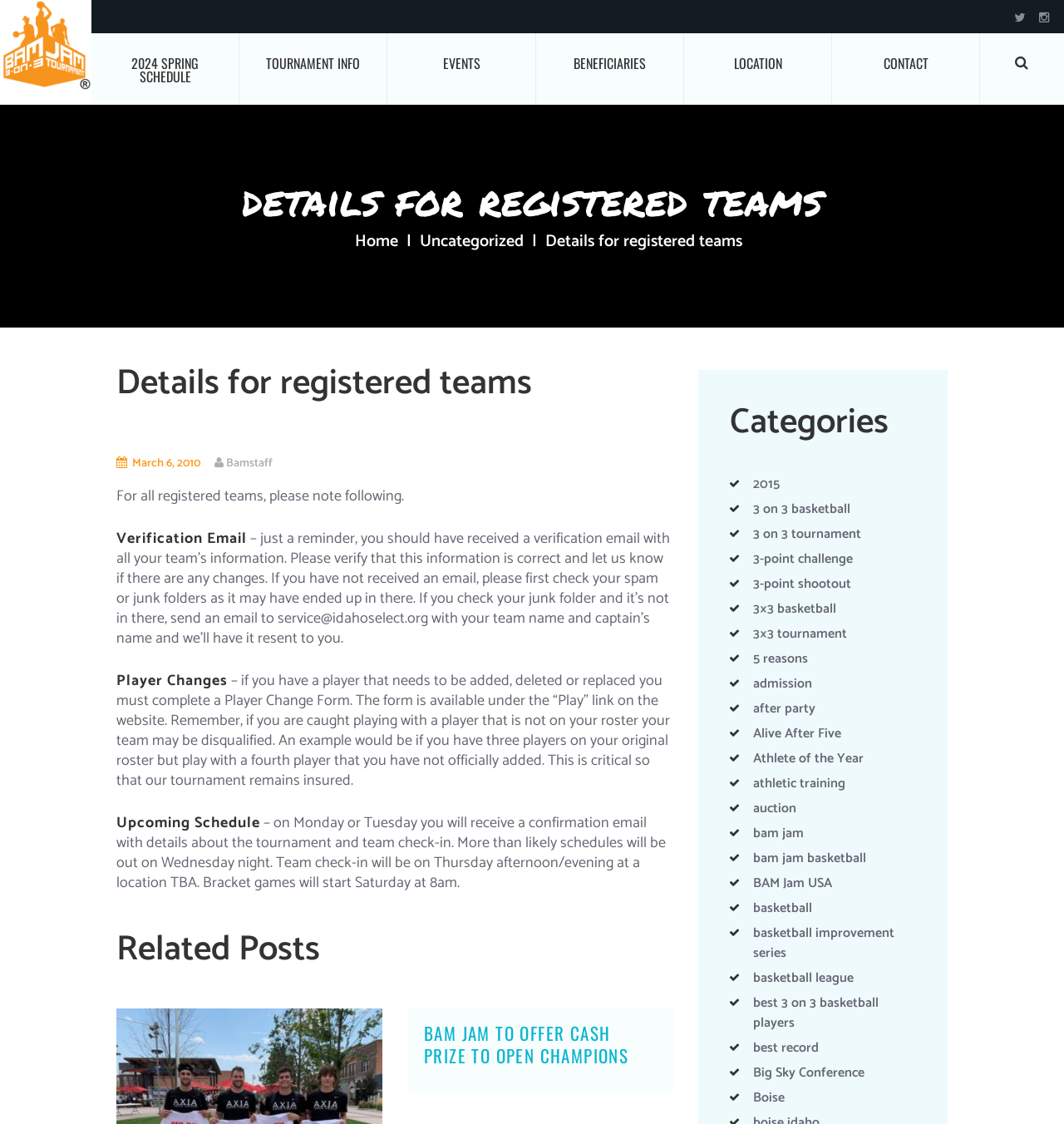Please identify the bounding box coordinates of the element on the webpage that should be clicked to follow this instruction: "View related post BAM JAM TO OFFER CASH PRIZE TO OPEN CHAMPIONS". The bounding box coordinates should be given as four float numbers between 0 and 1, formatted as [left, top, right, bottom].

[0.398, 0.907, 0.591, 0.951]